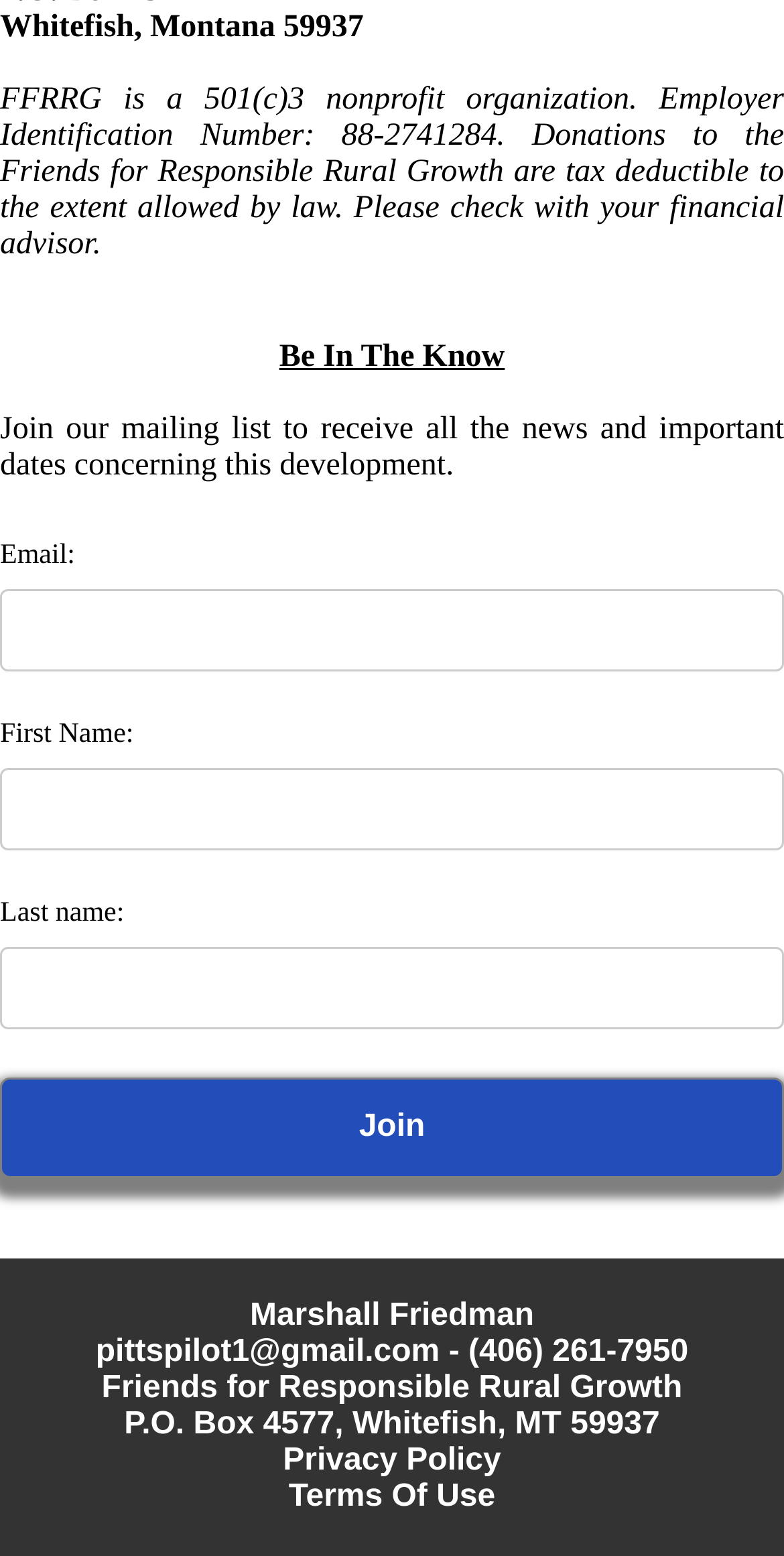What is the address of the organization?
Please answer the question with as much detail as possible using the screenshot.

The address of the organization can be found in the static text element that reads 'P.O. Box 4577, Whitefish, MT 59937'. This element is located near the bottom of the webpage and appears to be the mailing address of the organization.